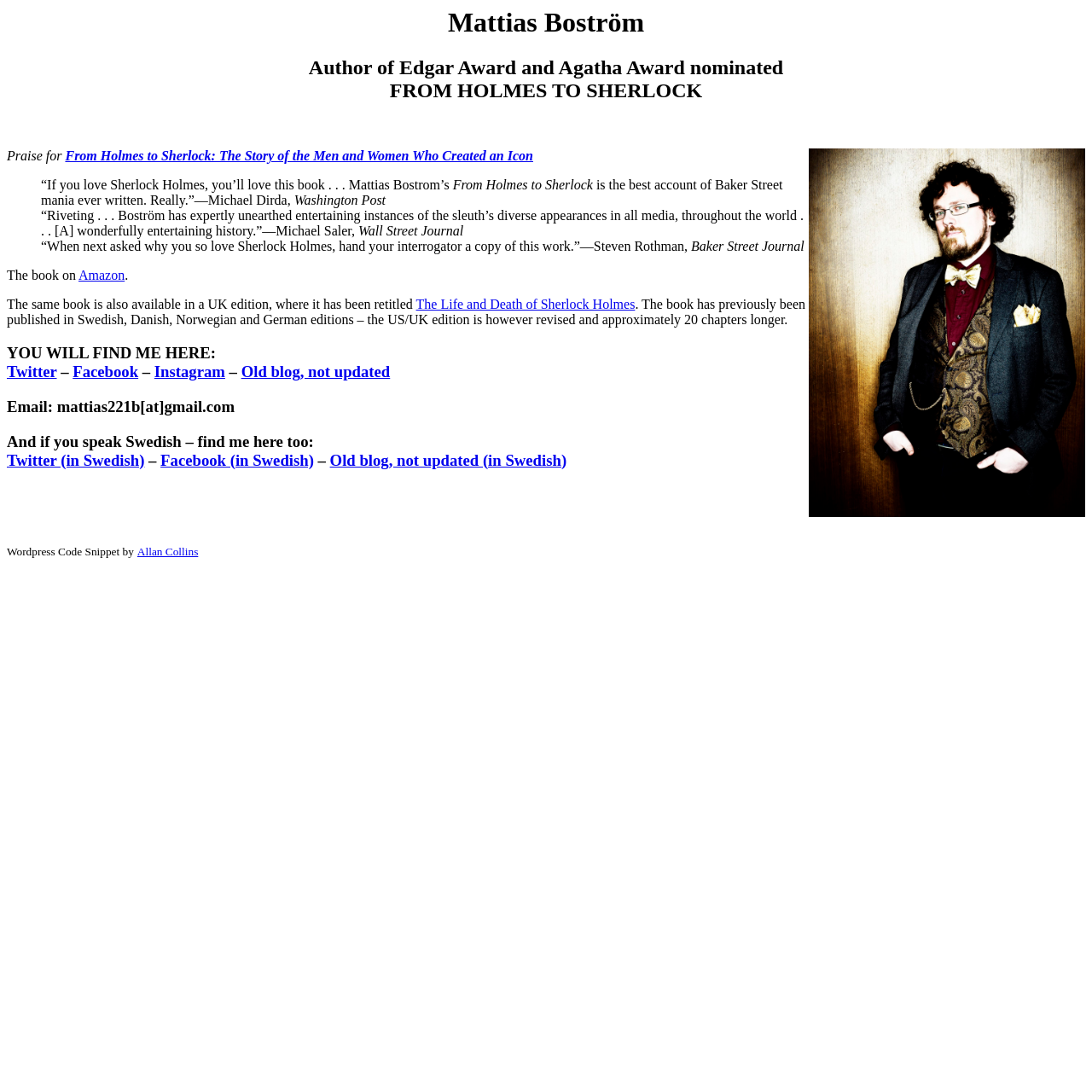What is the alternative title of the book in the UK edition?
Use the image to give a comprehensive and detailed response to the question.

The webpage mentions that the book has been retitled 'The Life and Death of Sherlock Holmes' in the UK edition. This information is provided in a paragraph of text that discusses the book's availability in different editions.